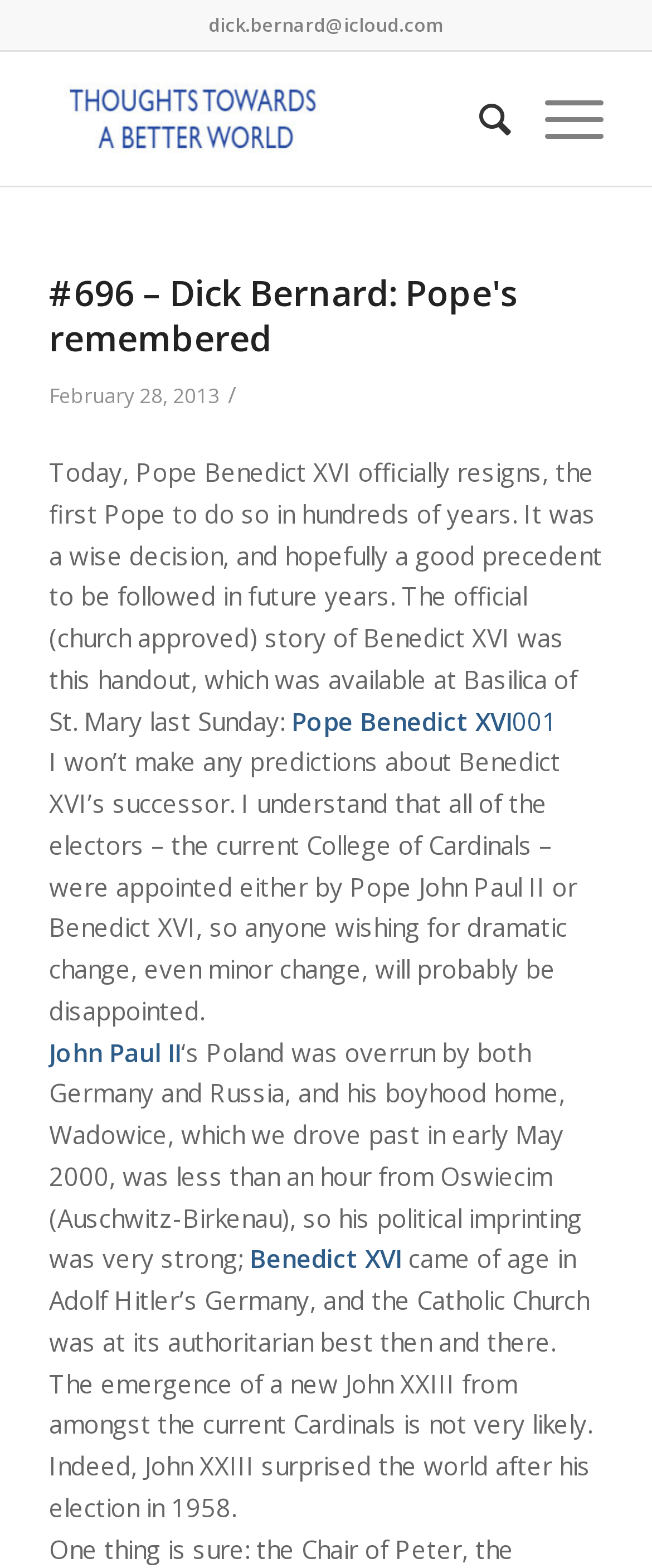Can you give a detailed response to the following question using the information from the image? What is the author's email address?

The author's email address can be found at the top of the webpage, where it is displayed as a link.